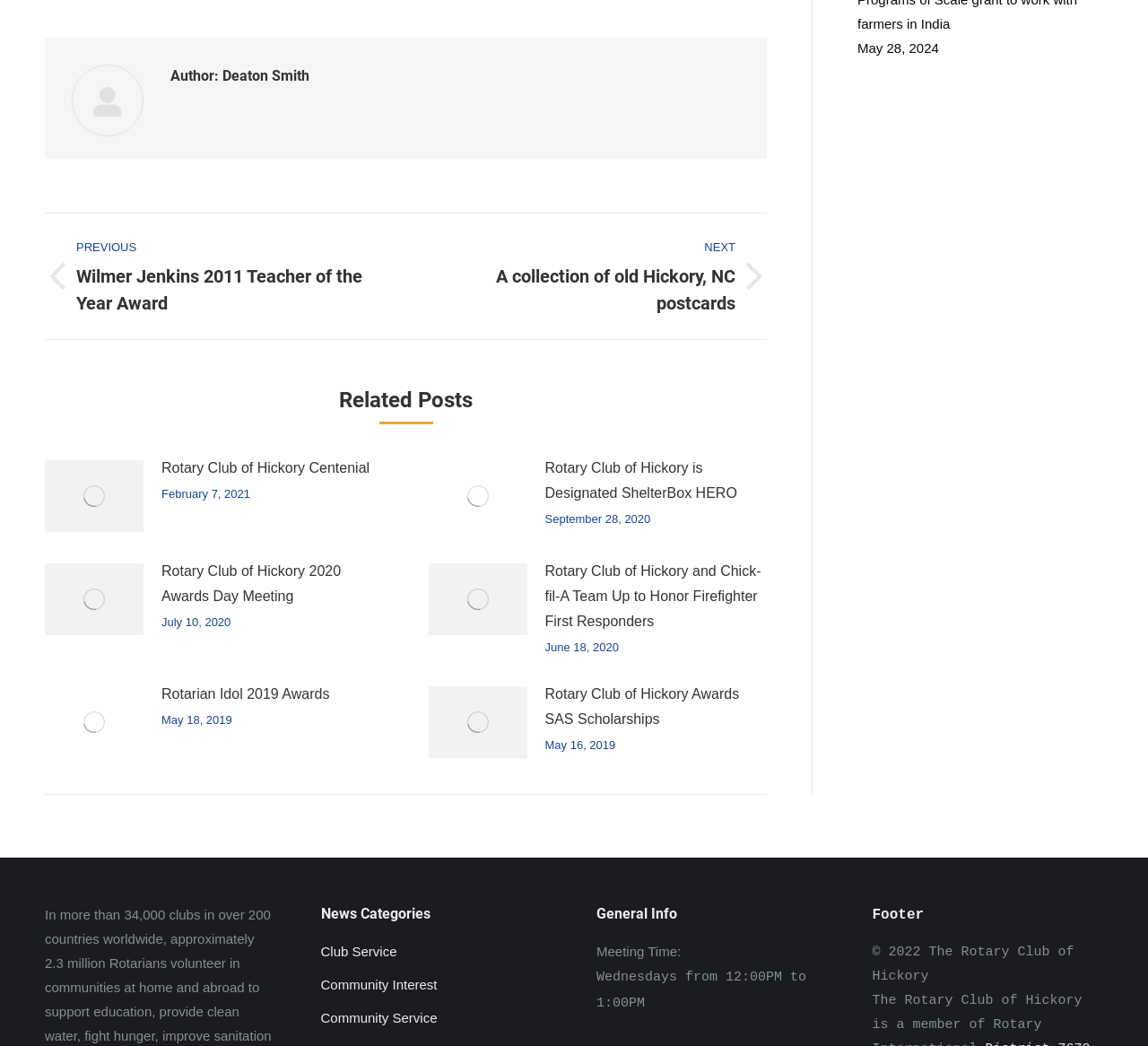Please identify the bounding box coordinates of the element's region that needs to be clicked to fulfill the following instruction: "View post image". The bounding box coordinates should consist of four float numbers between 0 and 1, i.e., [left, top, right, bottom].

[0.039, 0.44, 0.125, 0.508]